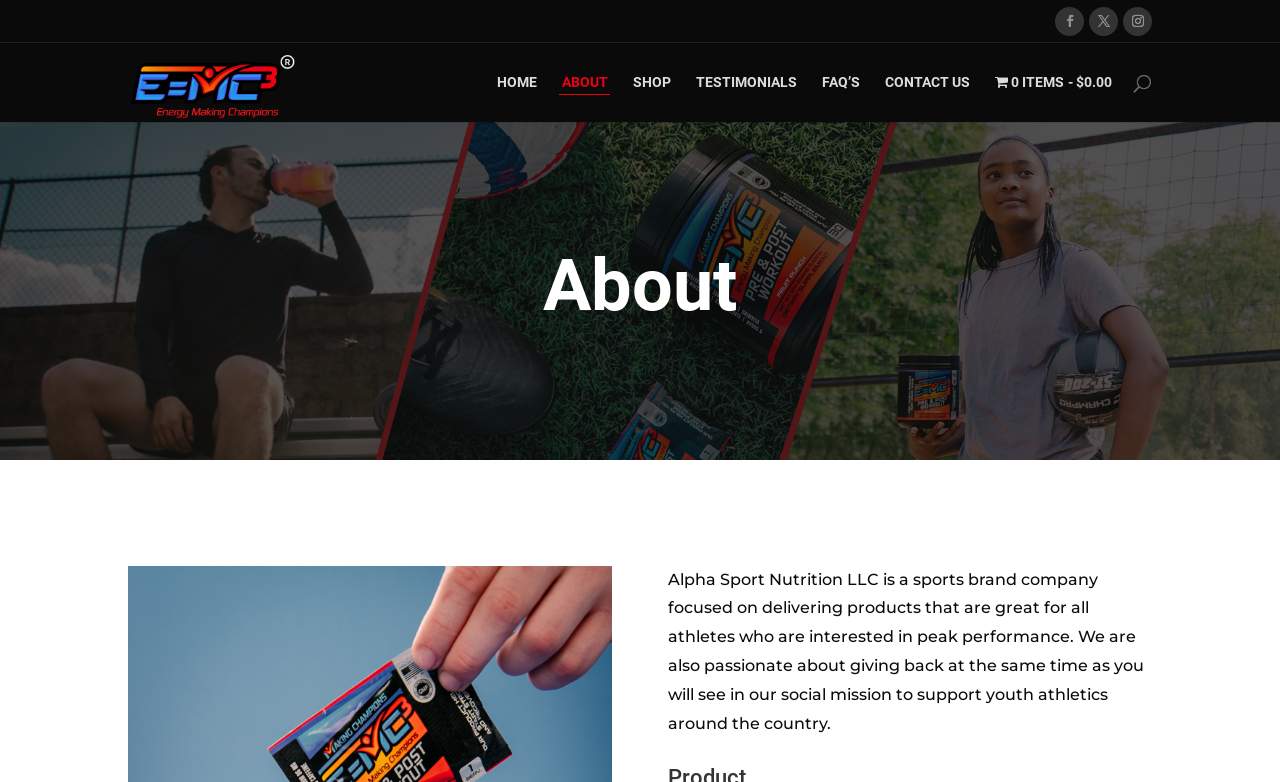Determine the bounding box coordinates of the target area to click to execute the following instruction: "view about page."

[0.439, 0.096, 0.475, 0.156]